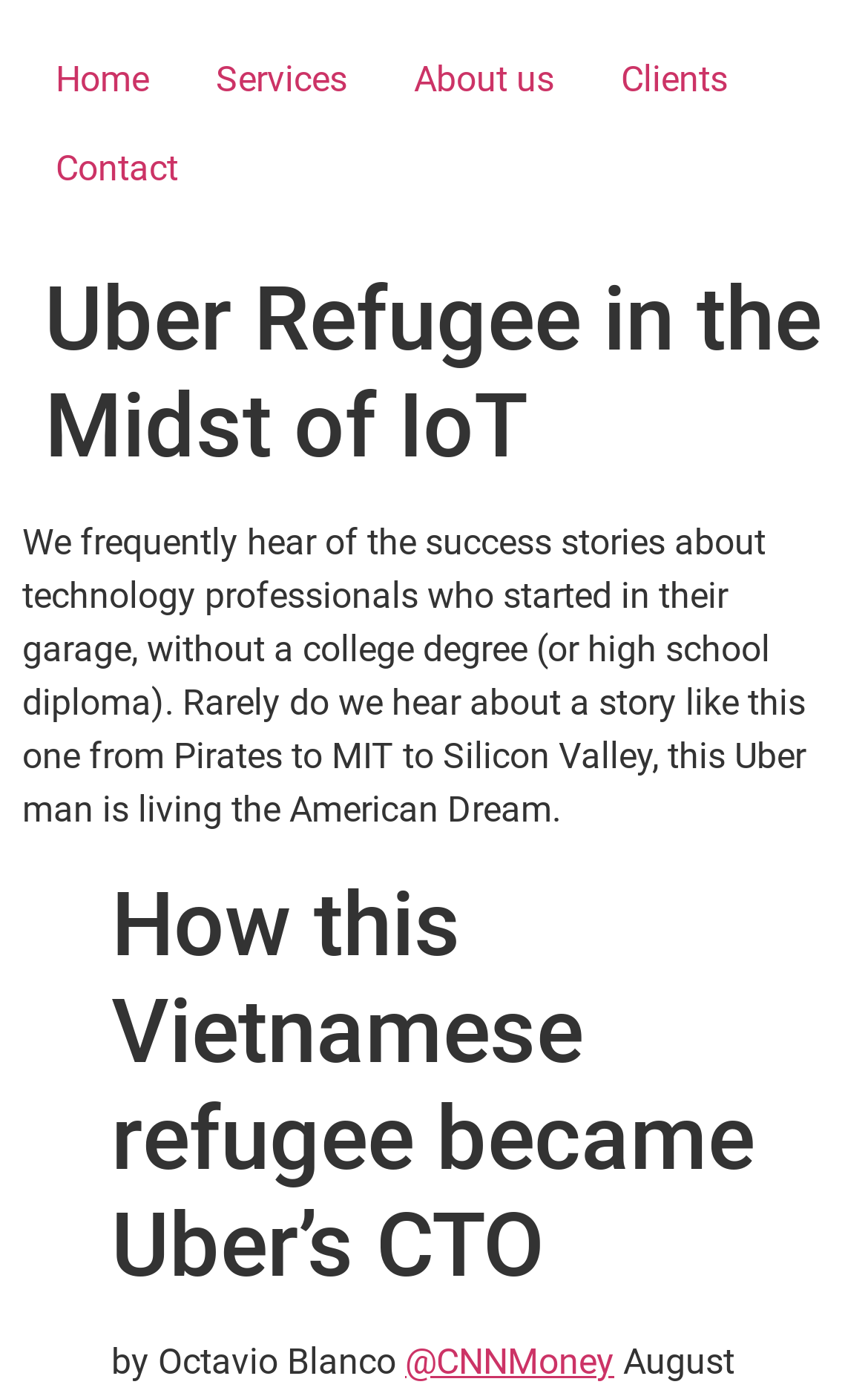Given the webpage screenshot and the description, determine the bounding box coordinates (top-left x, top-left y, bottom-right x, bottom-right y) that define the location of the UI element matching this description: Services

[0.21, 0.026, 0.438, 0.089]